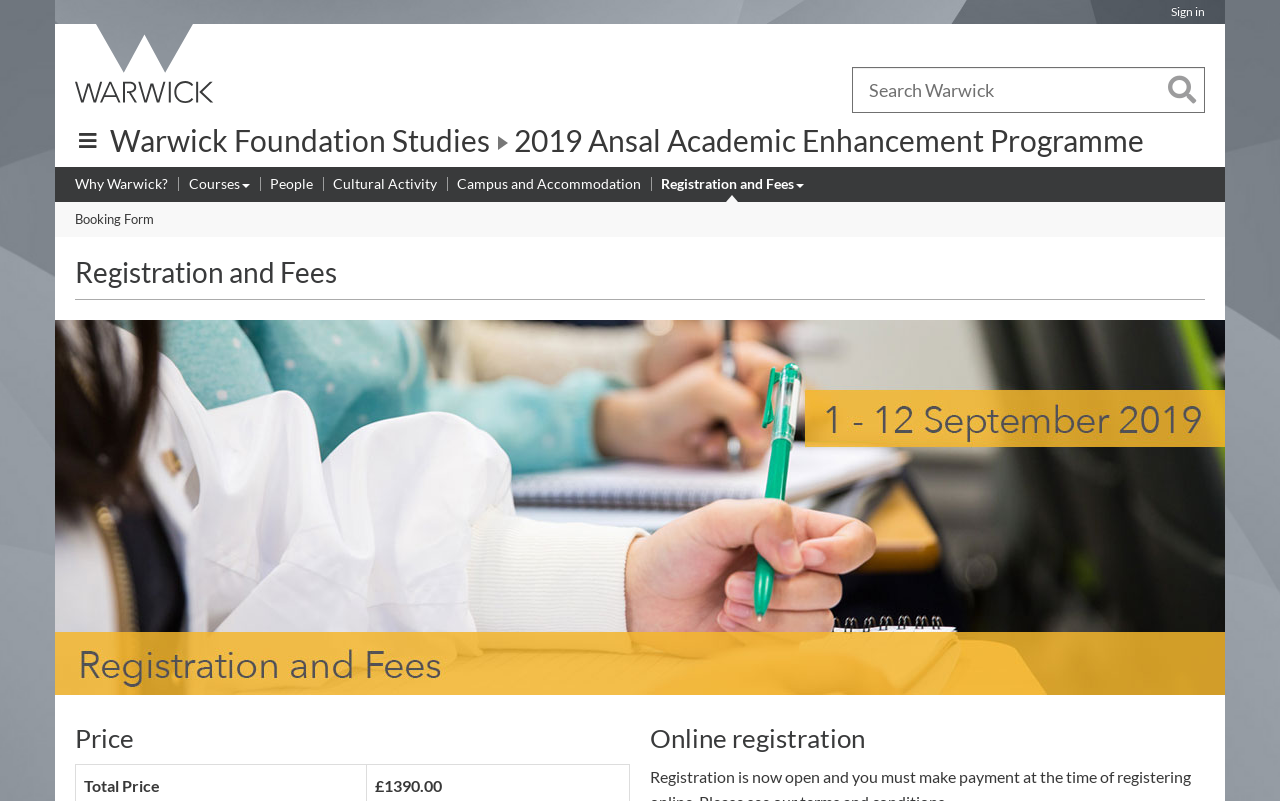Please determine the bounding box coordinates for the element that should be clicked to follow these instructions: "Sign in".

[0.915, 0.005, 0.941, 0.024]